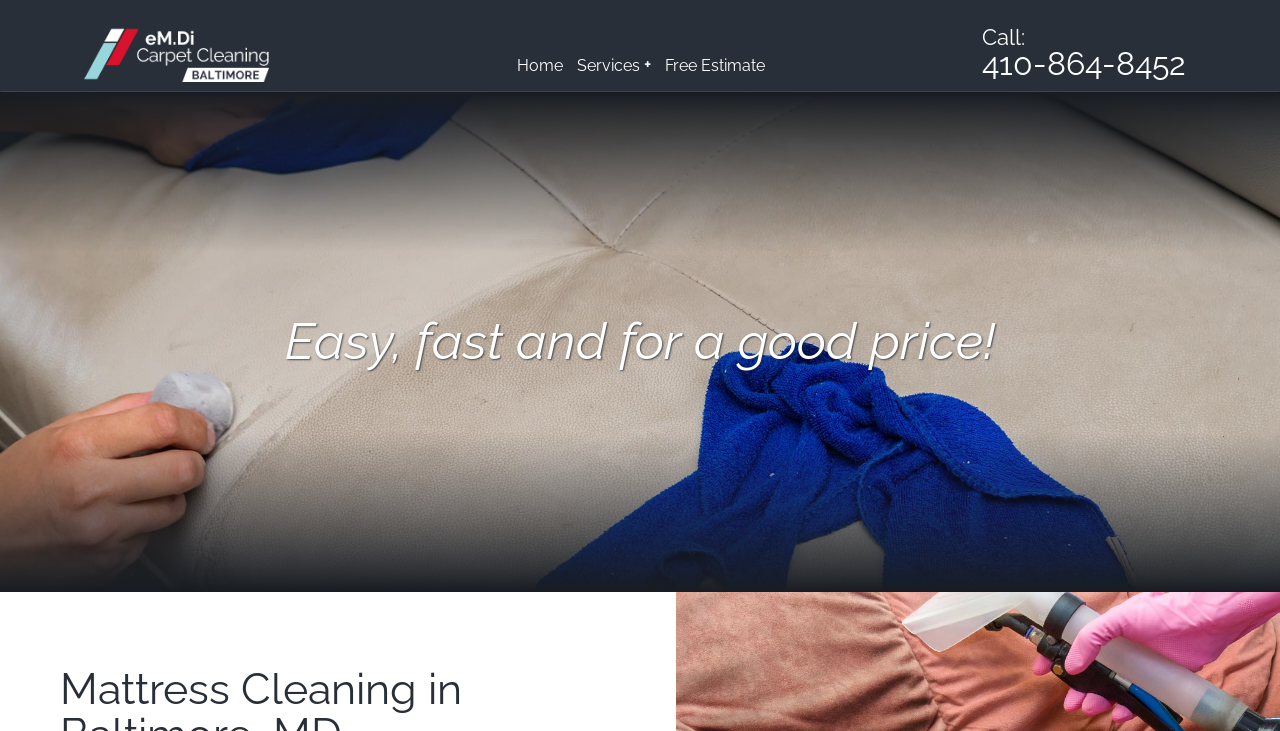What is the website's domain name?
Based on the image, give a one-word or short phrase answer.

baltimorecarpetcleaningmd.com